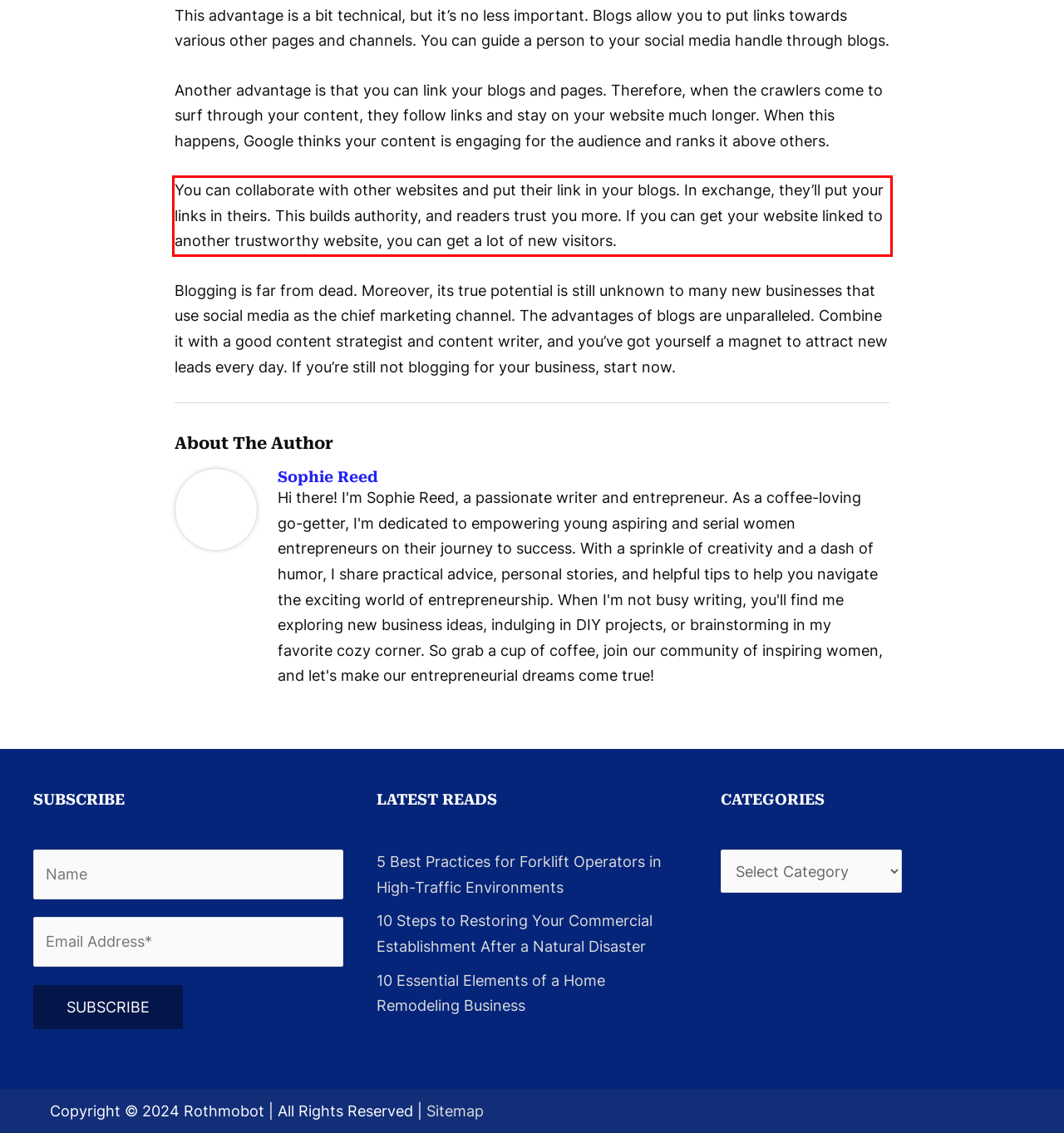Given a screenshot of a webpage containing a red rectangle bounding box, extract and provide the text content found within the red bounding box.

You can collaborate with other websites and put their link in your blogs. In exchange, they’ll put your links in theirs. This builds authority, and readers trust you more. If you can get your website linked to another trustworthy website, you can get a lot of new visitors.